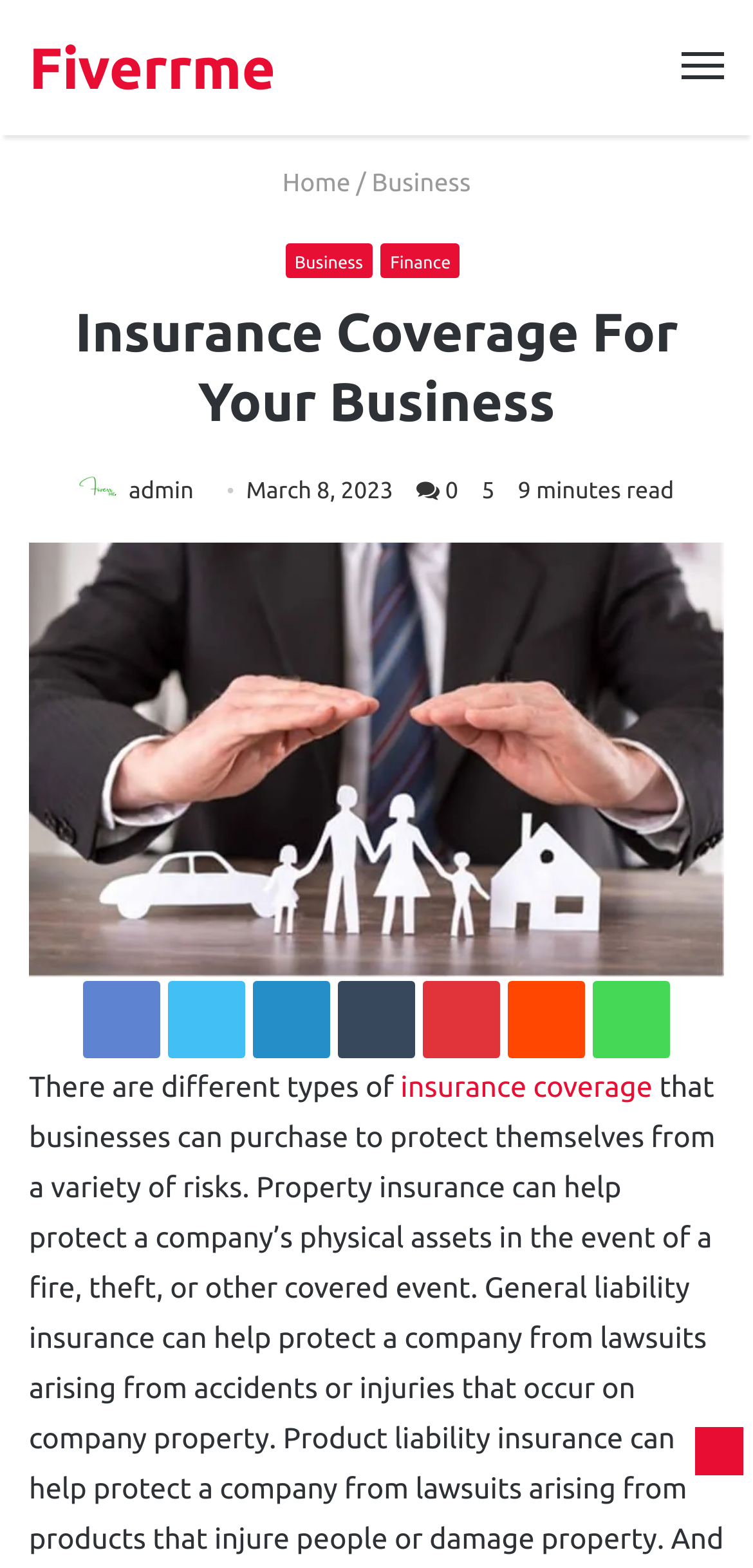Answer the following in one word or a short phrase: 
How many social media links are present?

7